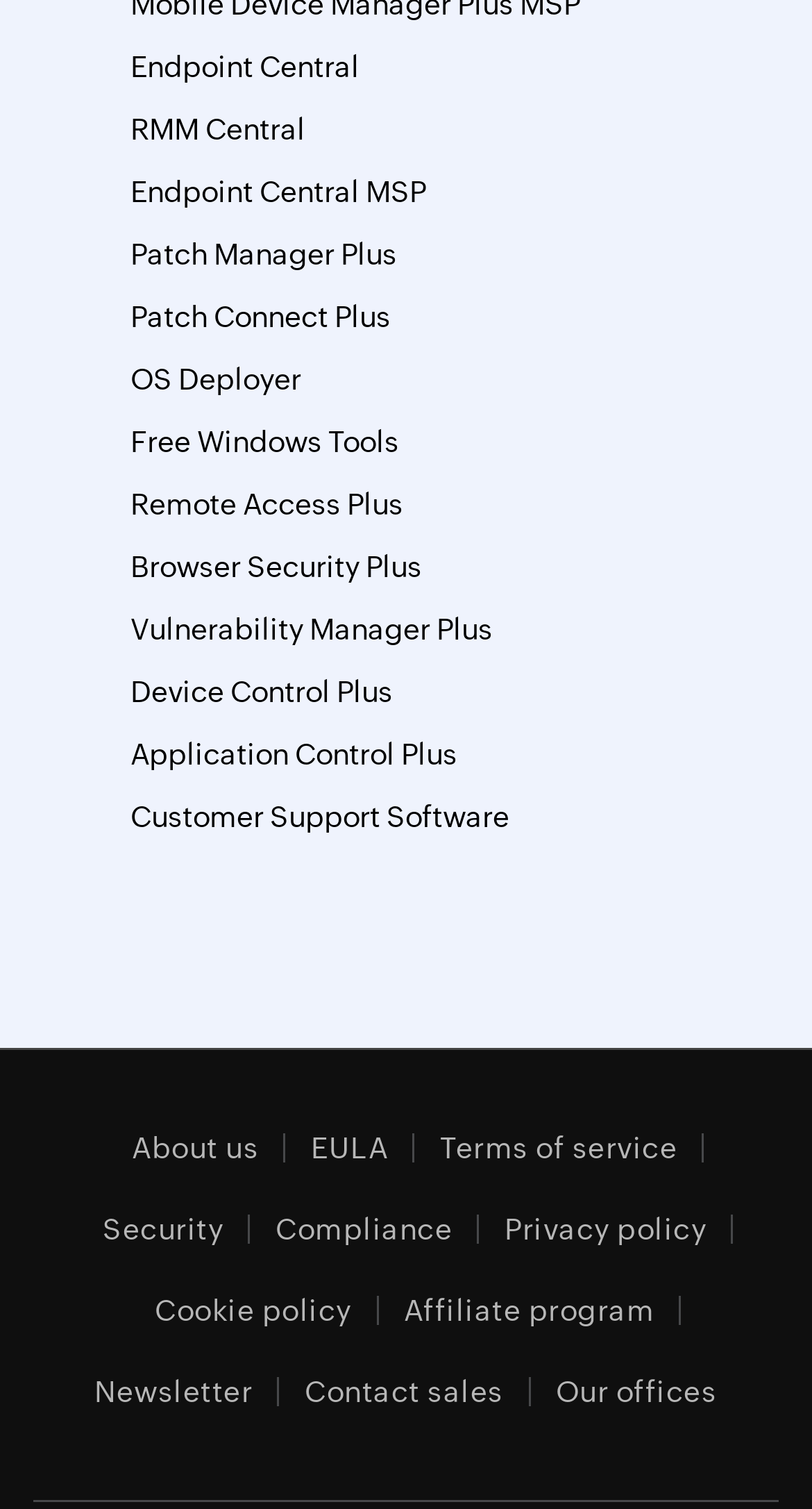Provide your answer in a single word or phrase: 
What is the first link on the webpage?

Endpoint Central